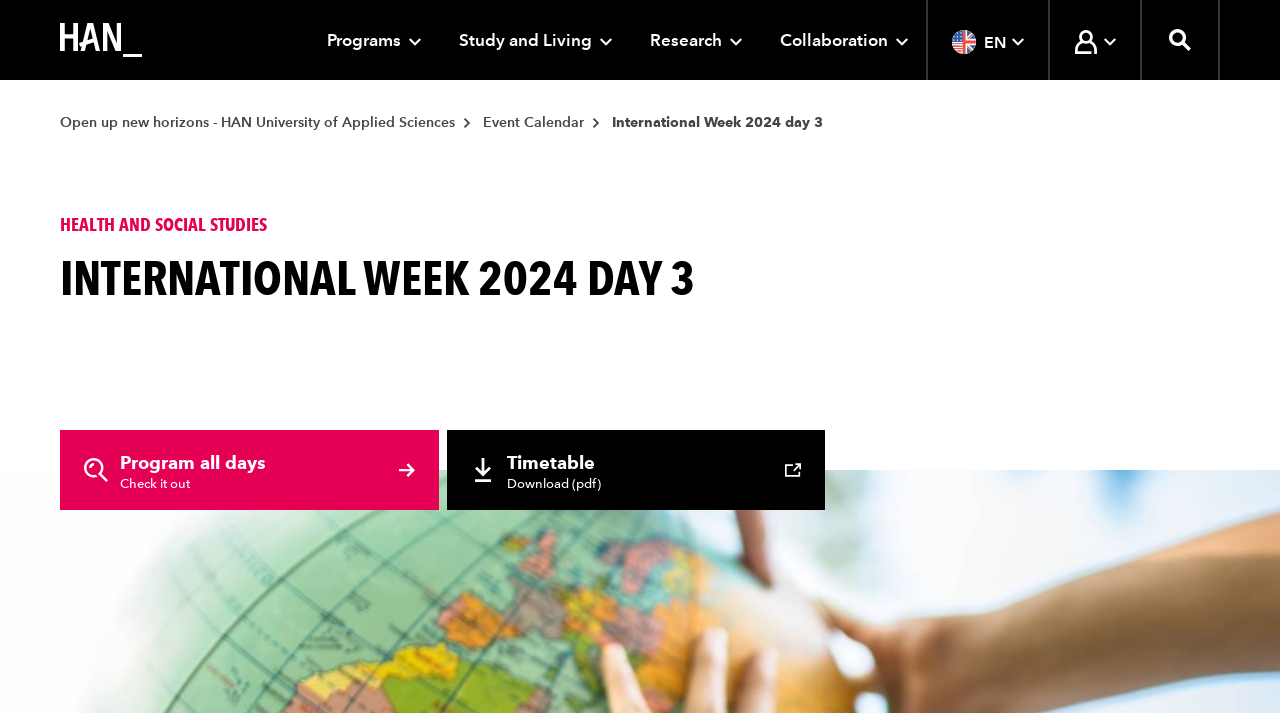Refer to the image and provide an in-depth answer to the question: 
What is the language of the webpage?

The language of the webpage is English, which is indicated by the button 'English language EN' with a bounding box coordinate of [0.723, 0.0, 0.819, 0.112] and an image 'English language' with a bounding box coordinate of [0.744, 0.042, 0.769, 0.076].